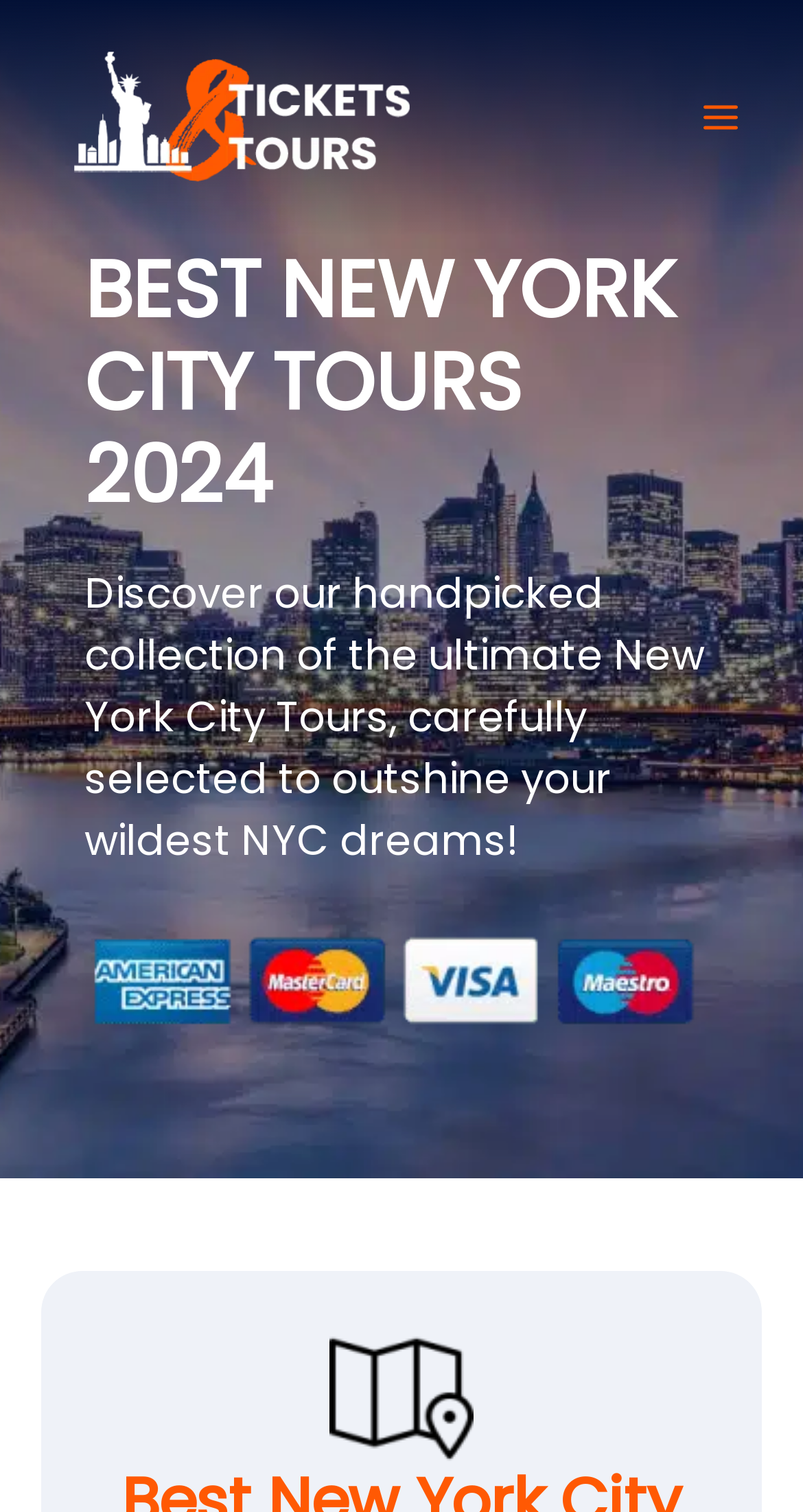Is there a map on this website? Examine the screenshot and reply using just one word or a brief phrase.

Yes